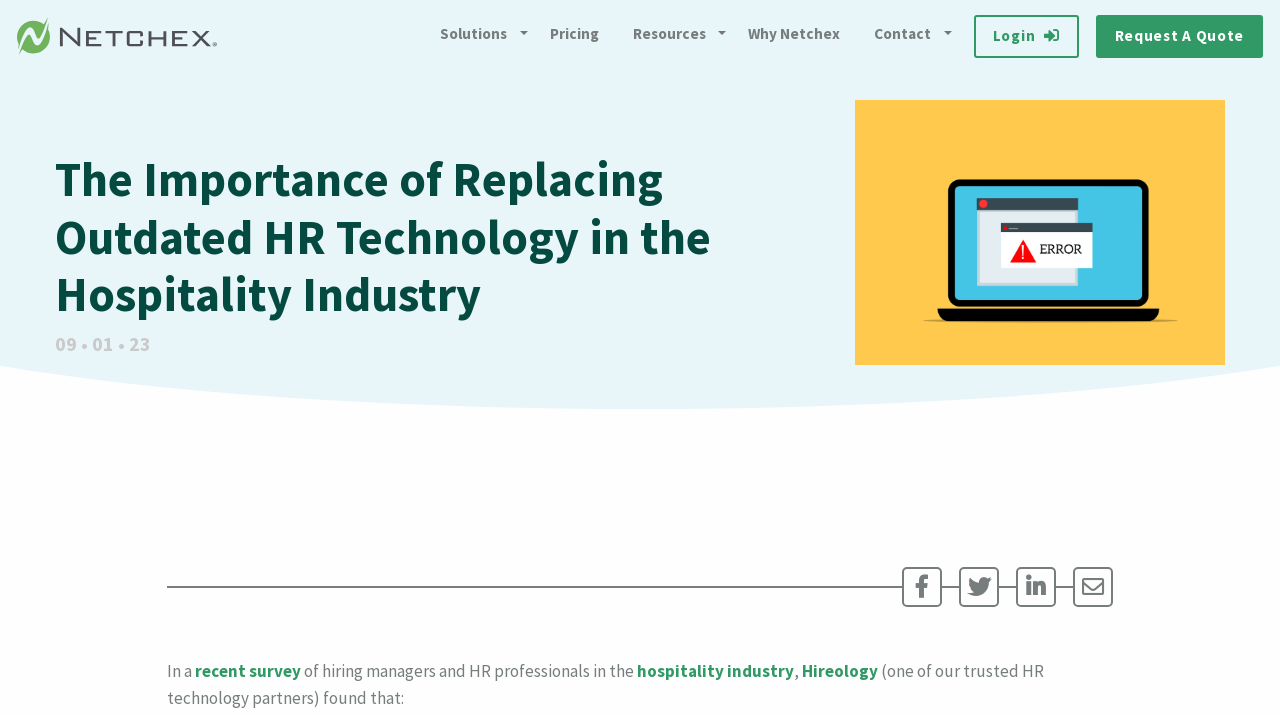Describe all the key features of the webpage in detail.

The webpage is about the importance of replacing outdated HR technology in the hospitality industry. At the top left, there is a link to "Netchex" accompanied by an image with the same name. Below this, there is a horizontal menubar with six menu items: "Solutions", "Pricing", "Resources", "Why Netchex", "Contact", and "Login" with a lock icon. Each menu item has a corresponding link. To the right of the menubar, there is a "Request A Quote" link.

The main content of the webpage starts with a heading that reads "The Importance of Replacing Outdated HR Technology in the Hospitality Industry". Below this, there is a secondary heading with a date "09 • 01 • 23". On the right side of the page, there is a large image that takes up most of the vertical space.

The main text of the webpage starts below the image, discussing the results of a recent survey of hiring managers and HR professionals in the hospitality industry, specifically mentioning "Hireology", one of Netchex's trusted HR technology partners. The text is divided into several paragraphs, with links to relevant terms and phrases.

At the bottom of the image, there are four social media links represented by icons.